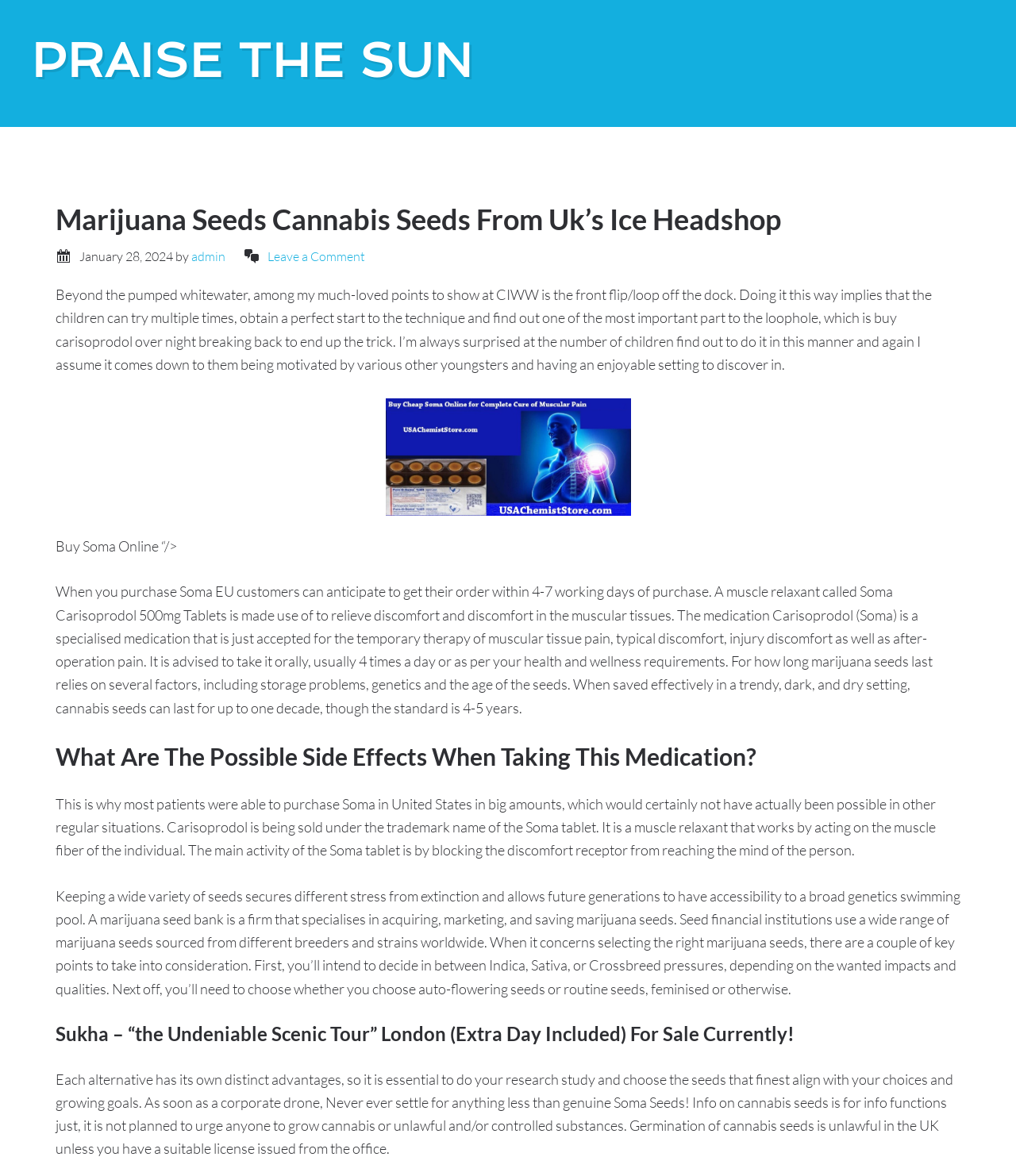Write a detailed summary of the webpage, including text, images, and layout.

The webpage appears to be a blog post or article about marijuana seeds and cannabis seeds from a UK-based company called Ice Headshop. At the top of the page, there is a header with the title "Marijuana Seeds Cannabis Seeds From Uk's Ice Headshop - Praise The Sun" and a link to "PRAISE THE SUN". Below the header, there is a section with the date "January 28, 2024", the author's name "admin", and a link to "Leave a Comment".

The main content of the page is a long paragraph of text that discusses the benefits of teaching children to do a front flip/loop off a dock at CIWW, and how it relates to buying carisoprodol online. This paragraph is followed by an image, and then several sections of text that discuss Soma, a muscle relaxant, its uses, and its side effects.

There are several headings throughout the page, including "What Are The Possible Side Effects When Taking This Medication?" and "Sukha – “the Undeniable Scenic Tour” London (Extra Day Included) For Sale Currently!". The page also discusses the importance of seed banks in preserving different strains of marijuana and the factors to consider when choosing the right marijuana seeds.

At the bottom of the page, there is a section of text that discusses the advantages of different types of seeds and the importance of doing research before making a purchase. The page also includes a disclaimer stating that the information on cannabis seeds is for informational purposes only and is not intended to encourage anyone to grow cannabis or illegal substances.